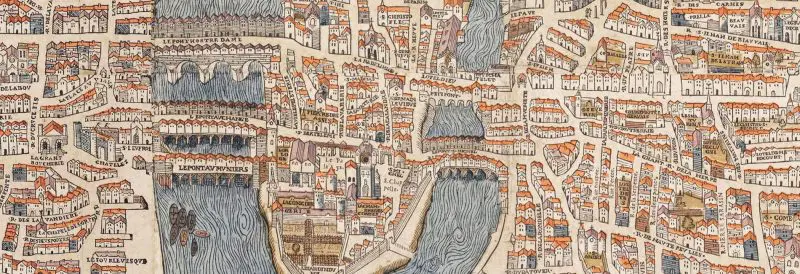Offer an in-depth description of the image shown.

This intricate map, titled "Map of Paris" and dating back to circa 1550, showcases a vibrant and detailed representation of the city during the 16th century. The map highlights the lively ocher palette used by artisans of the time, reflecting the availability of more expensive mineral pigments that were favored for royal and noble commissions. Notable architectural features, including quaint buildings with red-tiled roofs along the meticulously drawn streets, are prominently displayed. The depiction of the waterways presents a textured flow, indicated by swirling lines of blue, emphasizing the significance of rivers in the urban landscape. This historical artifact not only illustrates the geographical layout of Paris but also serves as a testament to the artistic and practical considerations that influenced mapmaking during a period when such works were crafted to impress and serve the elite.